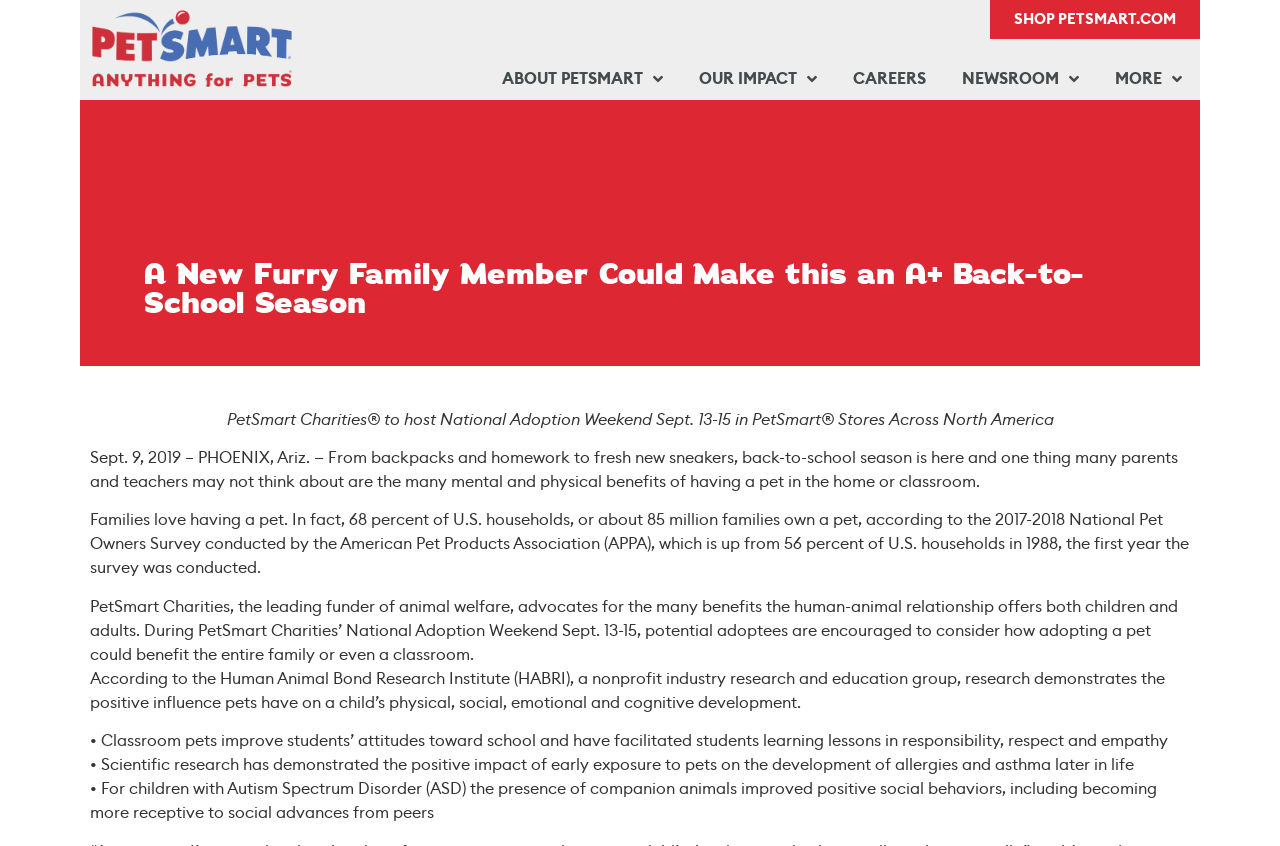Use a single word or phrase to answer the question: What is the name of the organization that advocates for the benefits of the human-animal relationship?

PetSmart Charities